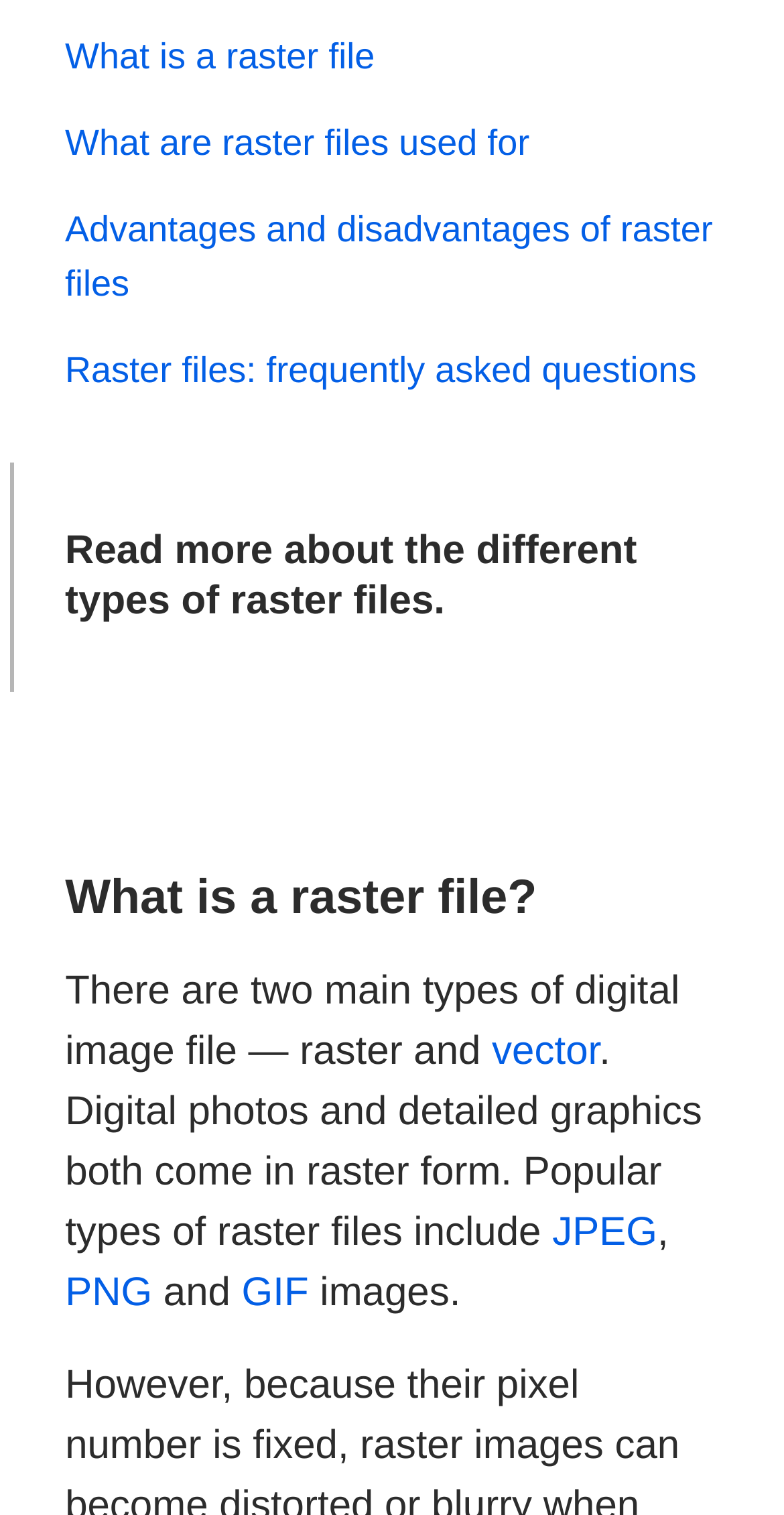How many types of raster files are mentioned on the webpage?
Based on the screenshot, give a detailed explanation to answer the question.

The webpage mentions three specific types of raster files: JPEG, PNG, and GIF. These file types are mentioned in the sentence 'Popular types of raster files include JPEG, PNG, and GIF images.'